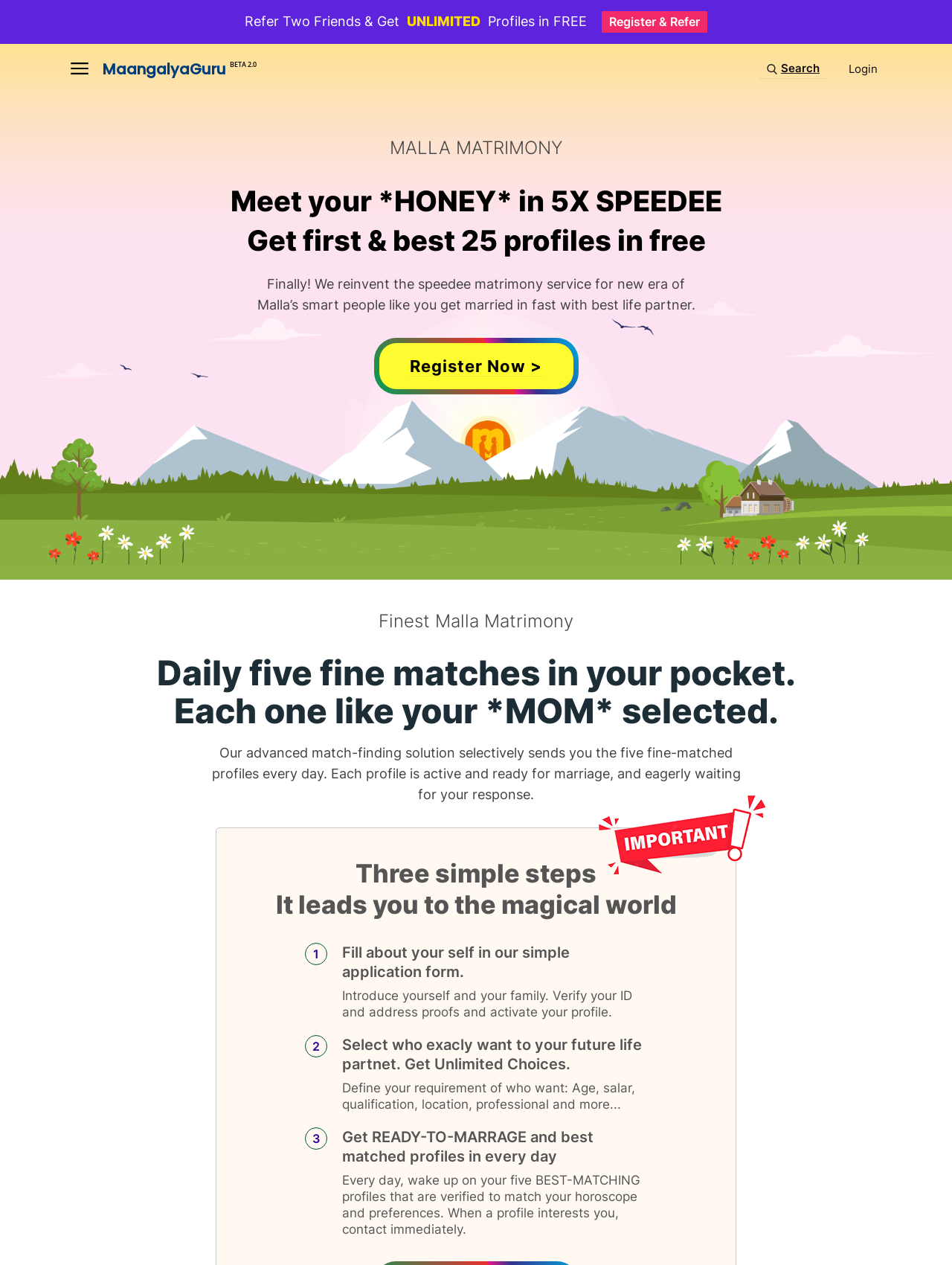Carefully examine the image and provide an in-depth answer to the question: How many profiles will I get daily?

According to the webpage, it is mentioned that 'Daily five fine matches in your pocket.' and 'Get first & best 25 profiles in free', which implies that the user will get five profiles daily.